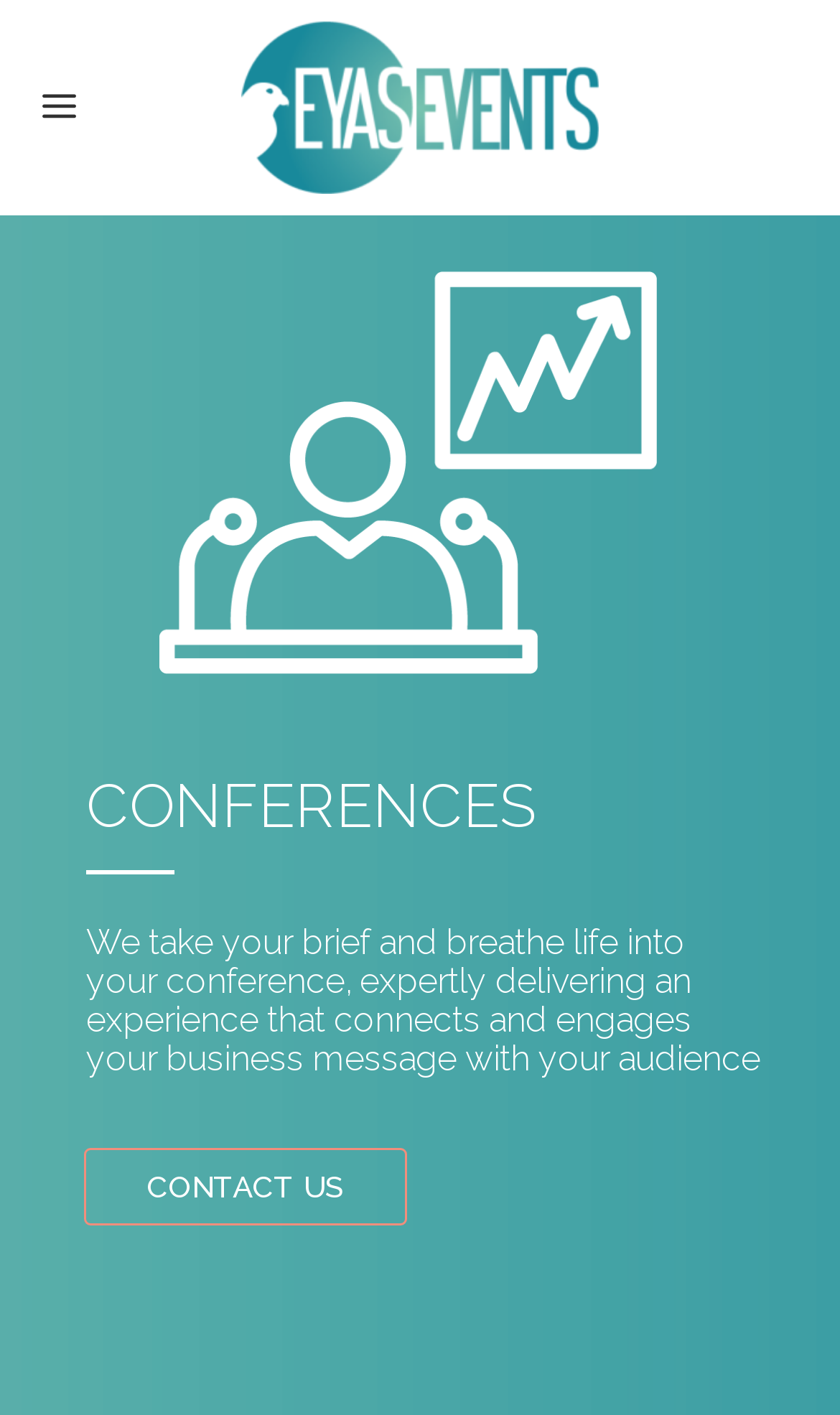What is the purpose of the website?
Make sure to answer the question with a detailed and comprehensive explanation.

The website seems to be offering a service to deliver conferences, as indicated by the text 'We take your brief and breathe life into your conference, expertly delivering an experience that connects and engages your business message with your audience'.